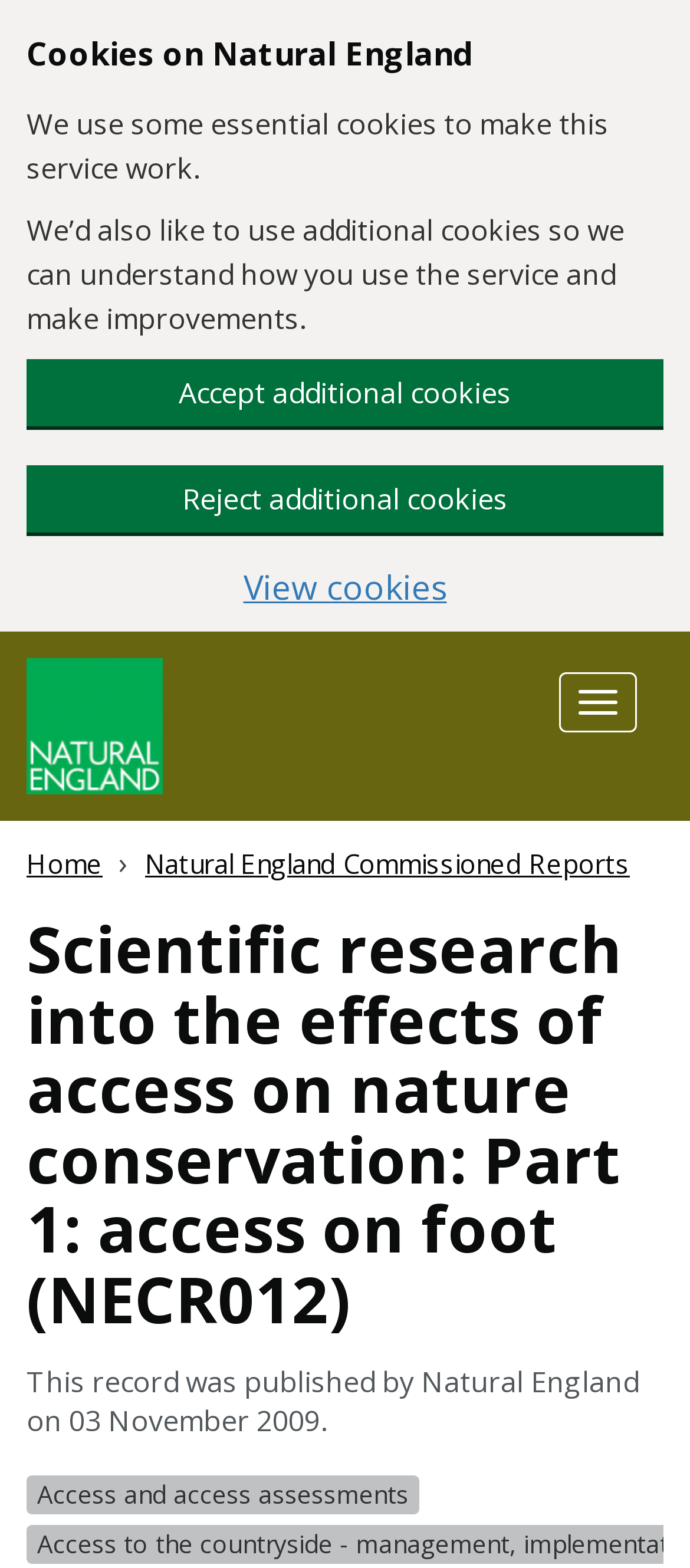Please determine the bounding box coordinates of the section I need to click to accomplish this instruction: "toggle navigation".

[0.81, 0.429, 0.923, 0.467]